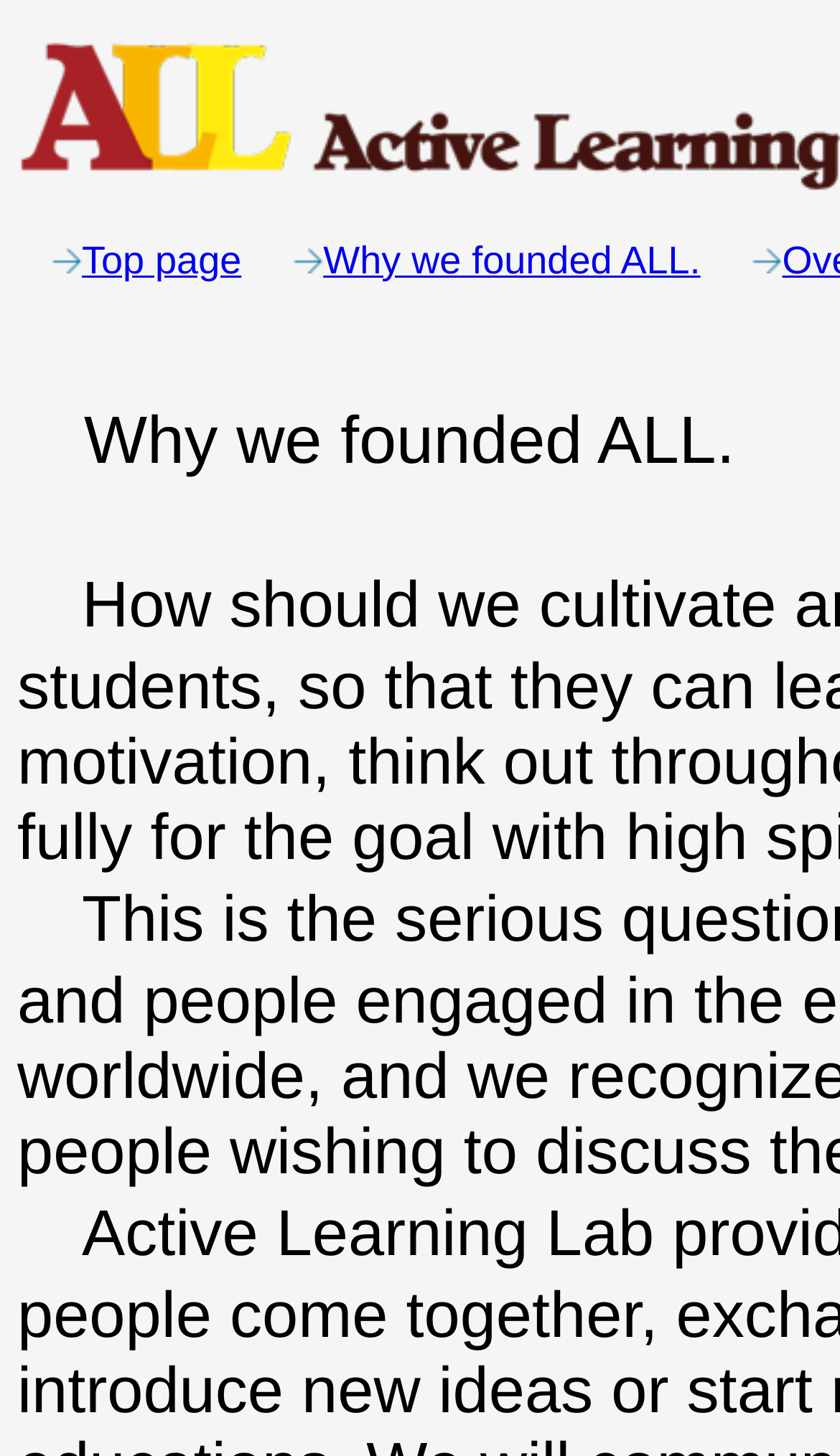Identify and provide the bounding box coordinates of the UI element described: "Top page". The coordinates should be formatted as [left, top, right, bottom], with each number being a float between 0 and 1.

[0.062, 0.169, 0.287, 0.194]